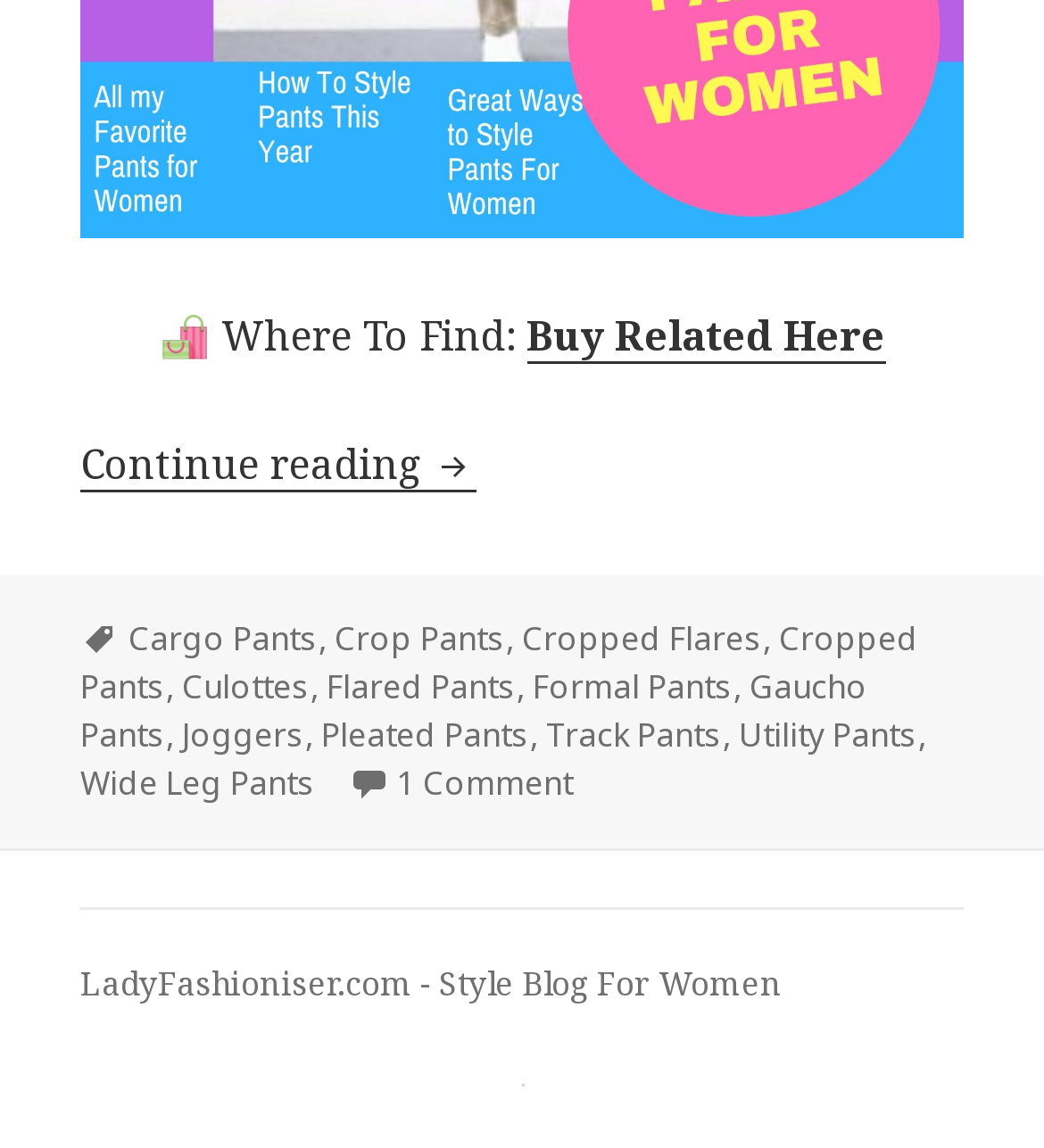How many comments are there on the main article?
Provide a detailed and extensive answer to the question.

There is one comment on the main article, as indicated by the link '1 Comment on What Pants Are In Style Right Now For Women' in the footer section.